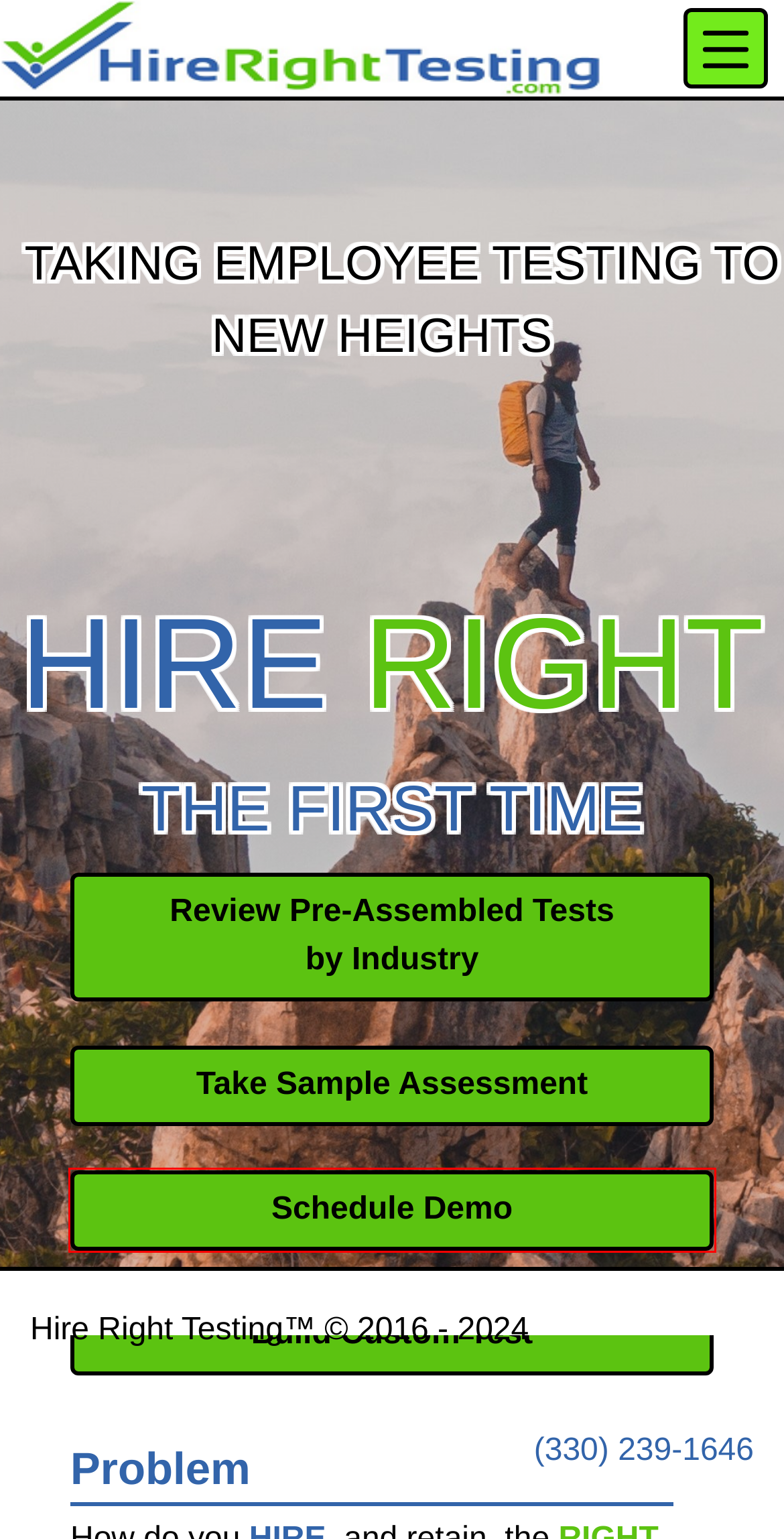You are presented with a screenshot of a webpage containing a red bounding box around a particular UI element. Select the best webpage description that matches the new webpage after clicking the element within the bounding box. Here are the candidates:
A. Assessments - Hire Right Testing
B. Custom Solutions - Hire Right Testing
C. Customer Service - Hire Right Testing
D. Hire Right, with Hire Right Testing - Hire Right Testing
E. Hospitality - Hire Right Testing
F. General - Hire Right Testing
G. Correctional Officer Profile - Hire Right Testing
H. Request Demo - Hire Right Testing

H